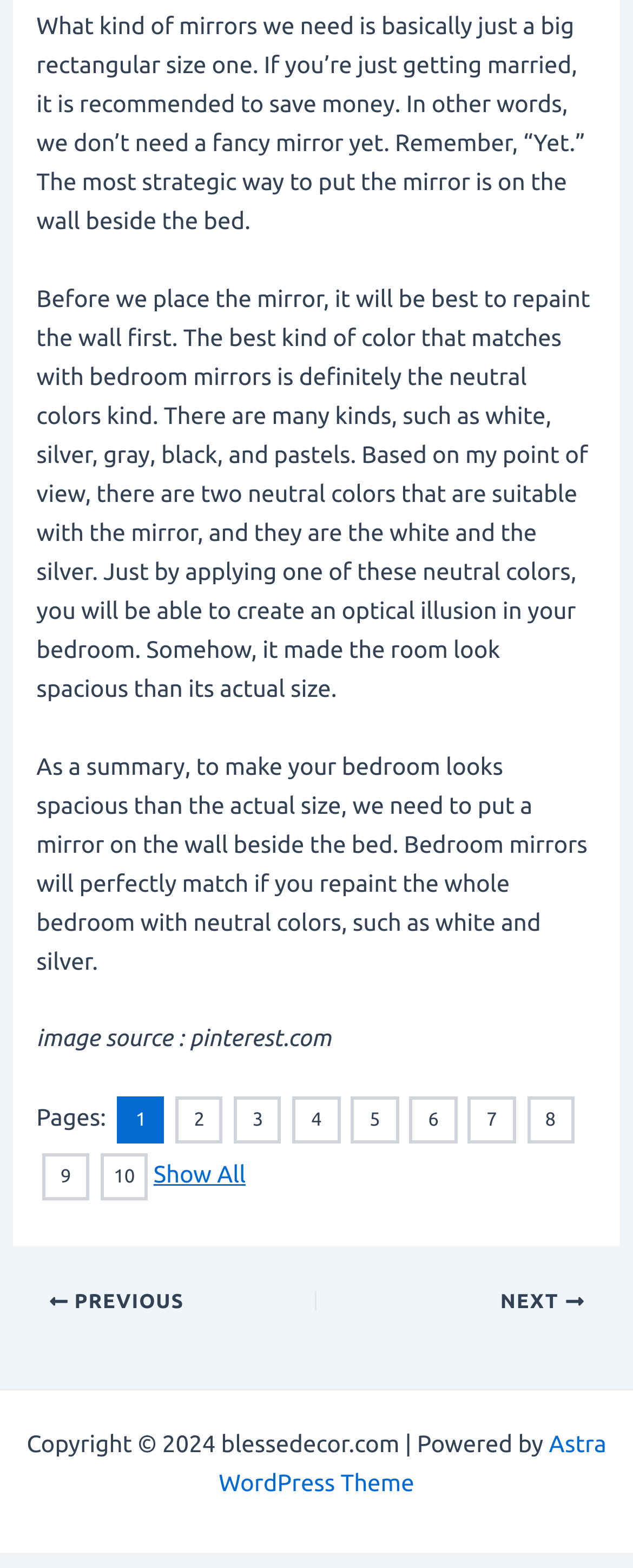What is the purpose of repainting the wall with neutral colors?
Give a detailed response to the question by analyzing the screenshot.

According to the text, by applying one of the neutral colors, such as white or silver, you will be able to create an optical illusion in your bedroom, making the room look more spacious than its actual size.